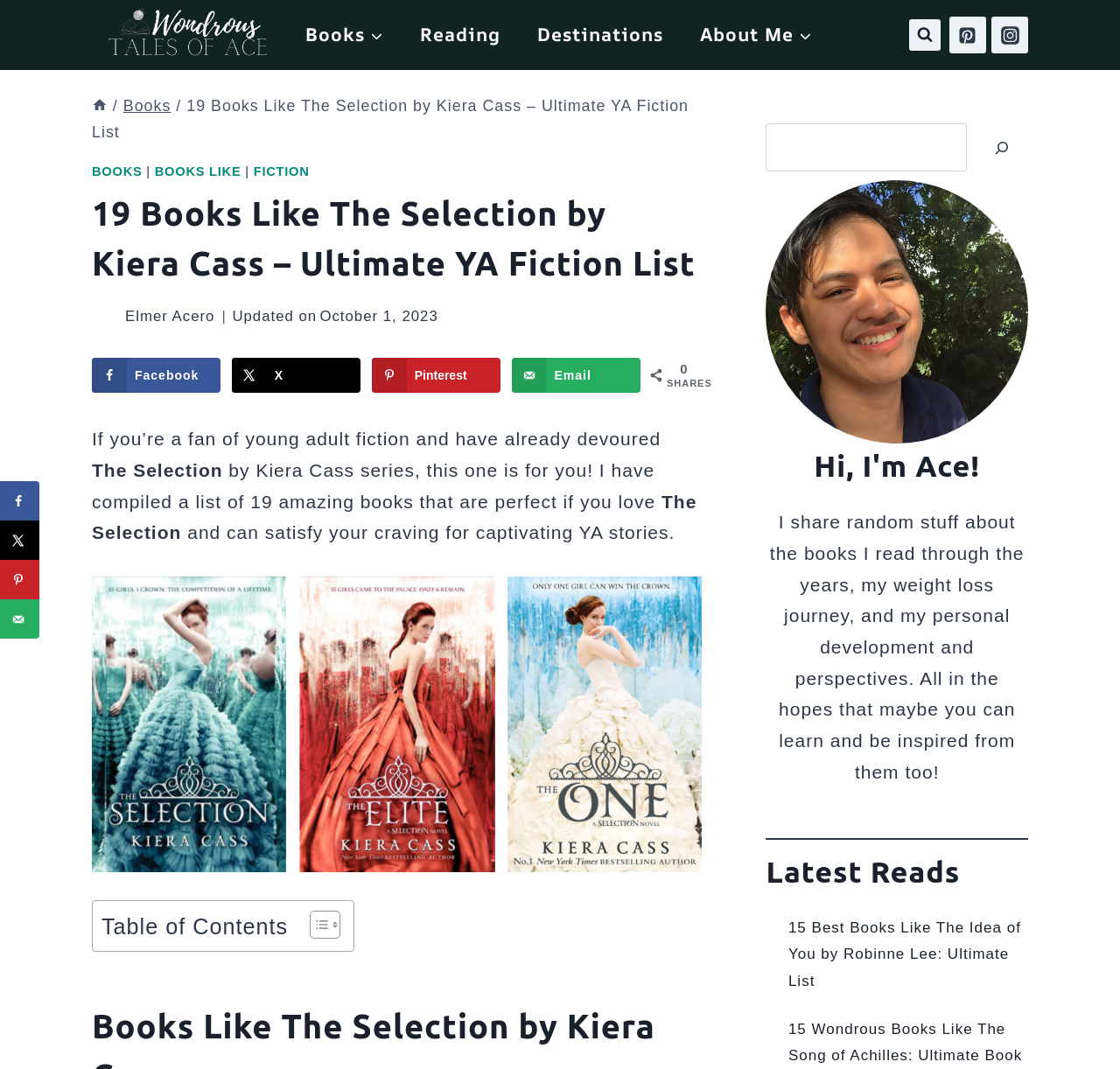How many social media sharing options are available?
Analyze the image and deliver a detailed answer to the question.

I counted the number of social media sharing options available on the webpage, which are Share on Facebook, Share on X, Save to Pinterest, and Send over email.